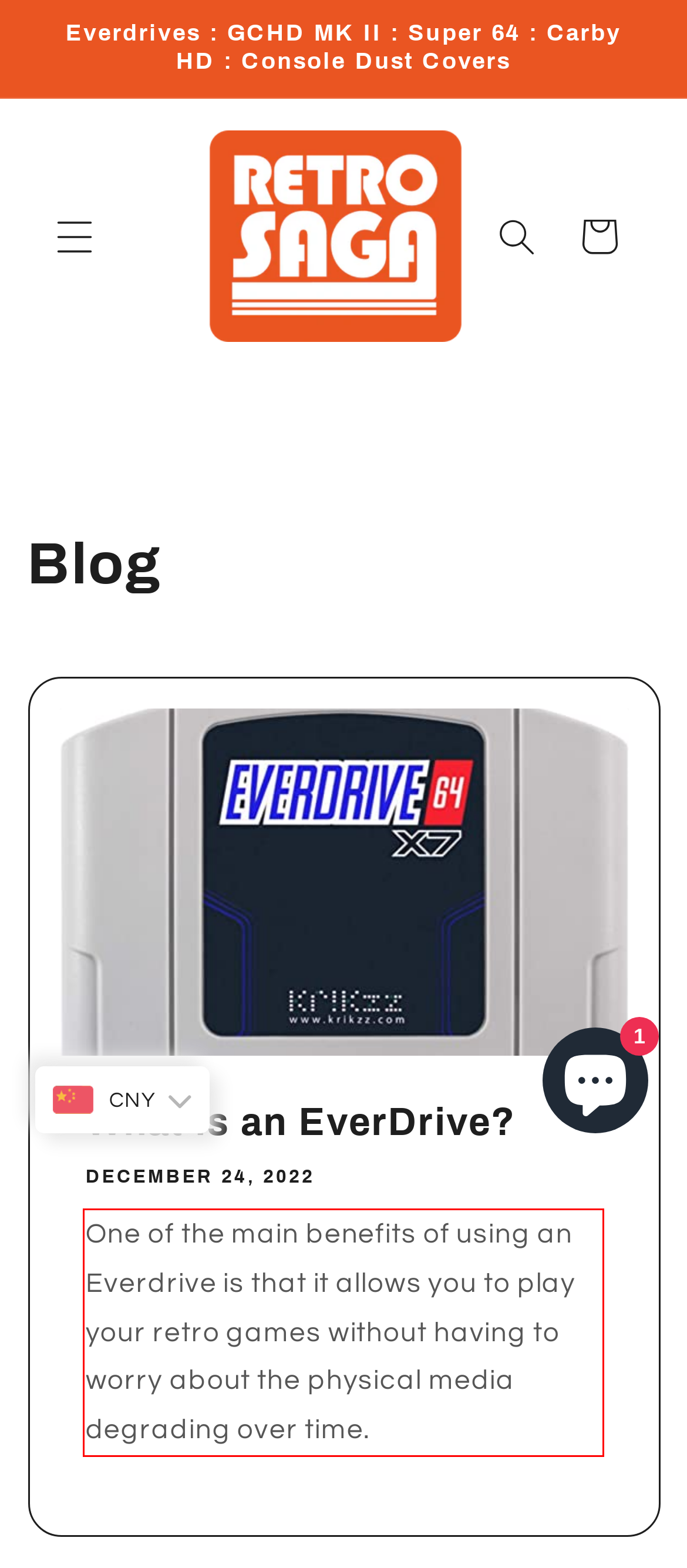You are provided with a screenshot of a webpage featuring a red rectangle bounding box. Extract the text content within this red bounding box using OCR.

One of the main benefits of using an Everdrive is that it allows you to play your retro games without having to worry about the physical media degrading over time.